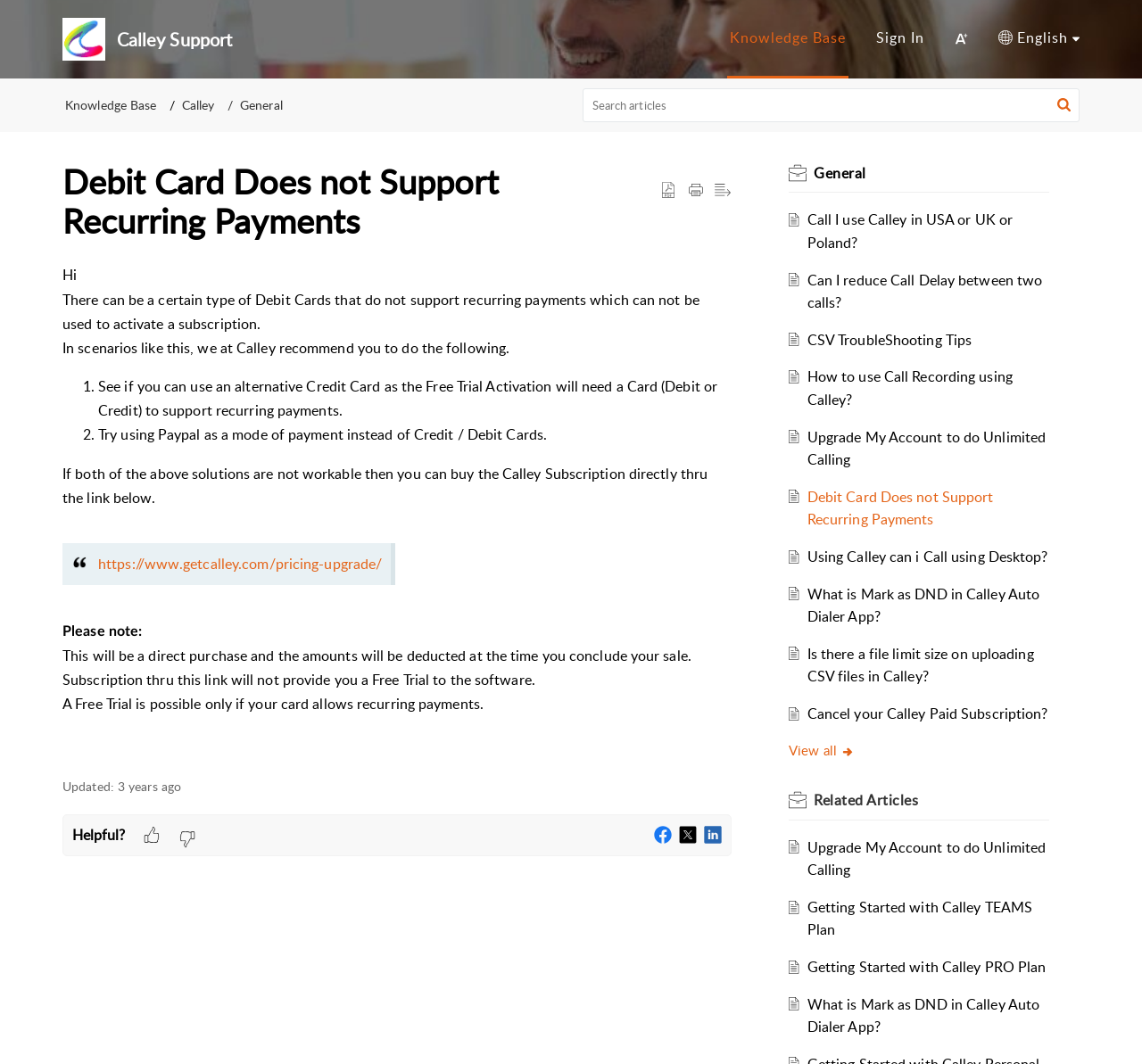Locate the bounding box coordinates of the area where you should click to accomplish the instruction: "Sign In".

[0.767, 0.026, 0.809, 0.044]